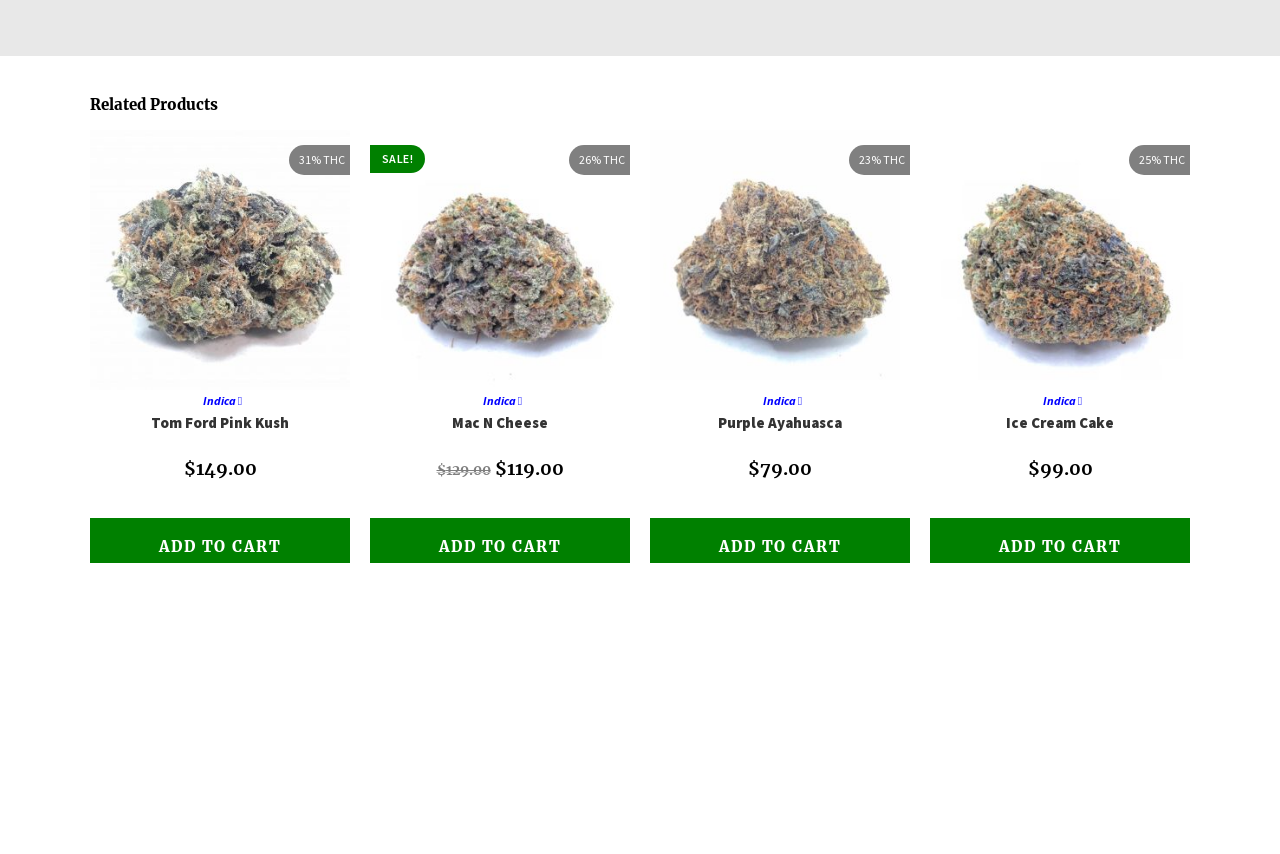What is the action of the button with the text 'ADD TO CART'?
Based on the screenshot, respond with a single word or phrase.

Add to cart